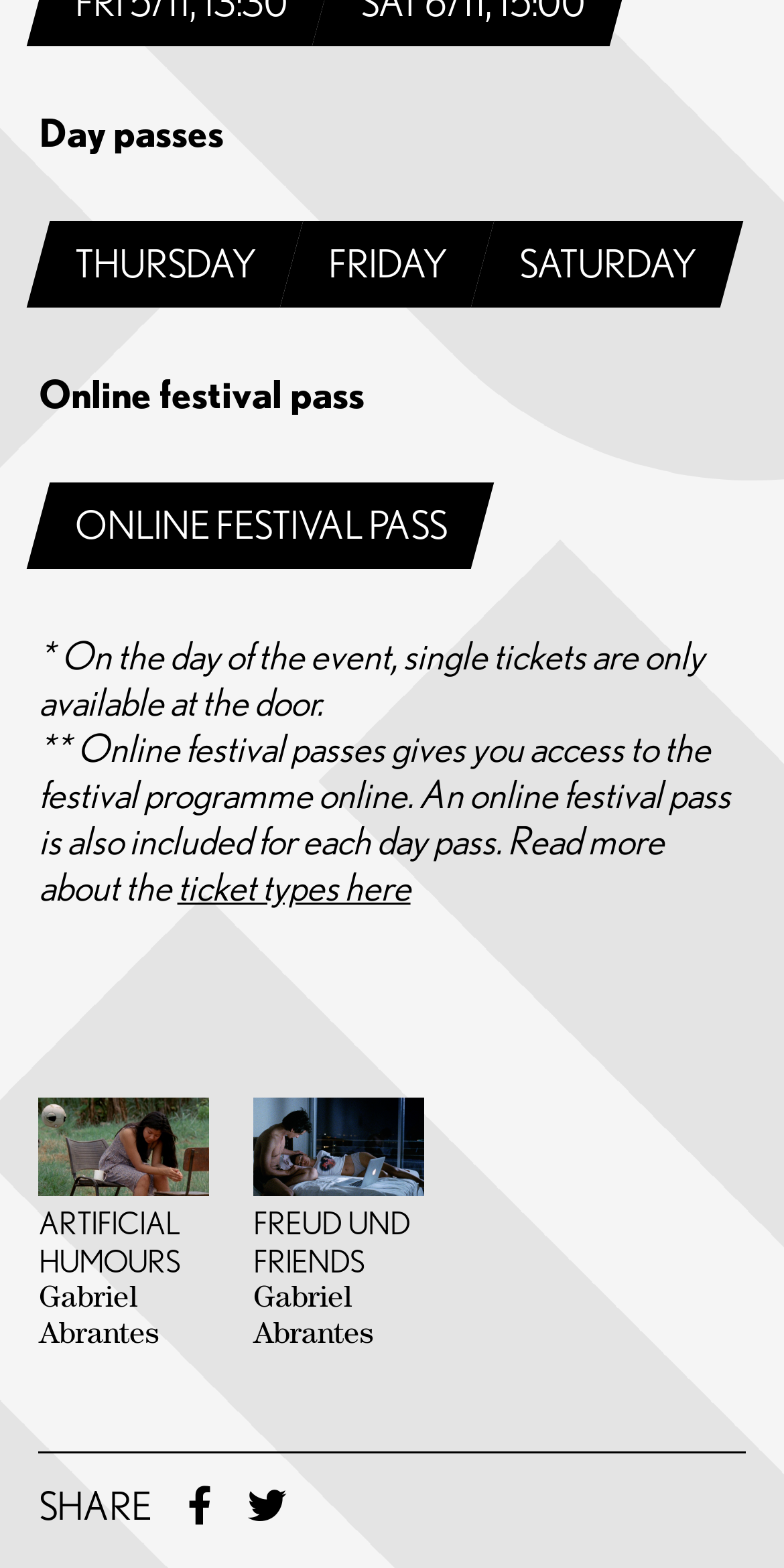Find and indicate the bounding box coordinates of the region you should select to follow the given instruction: "Click on THURSDAY".

[0.049, 0.141, 0.372, 0.196]